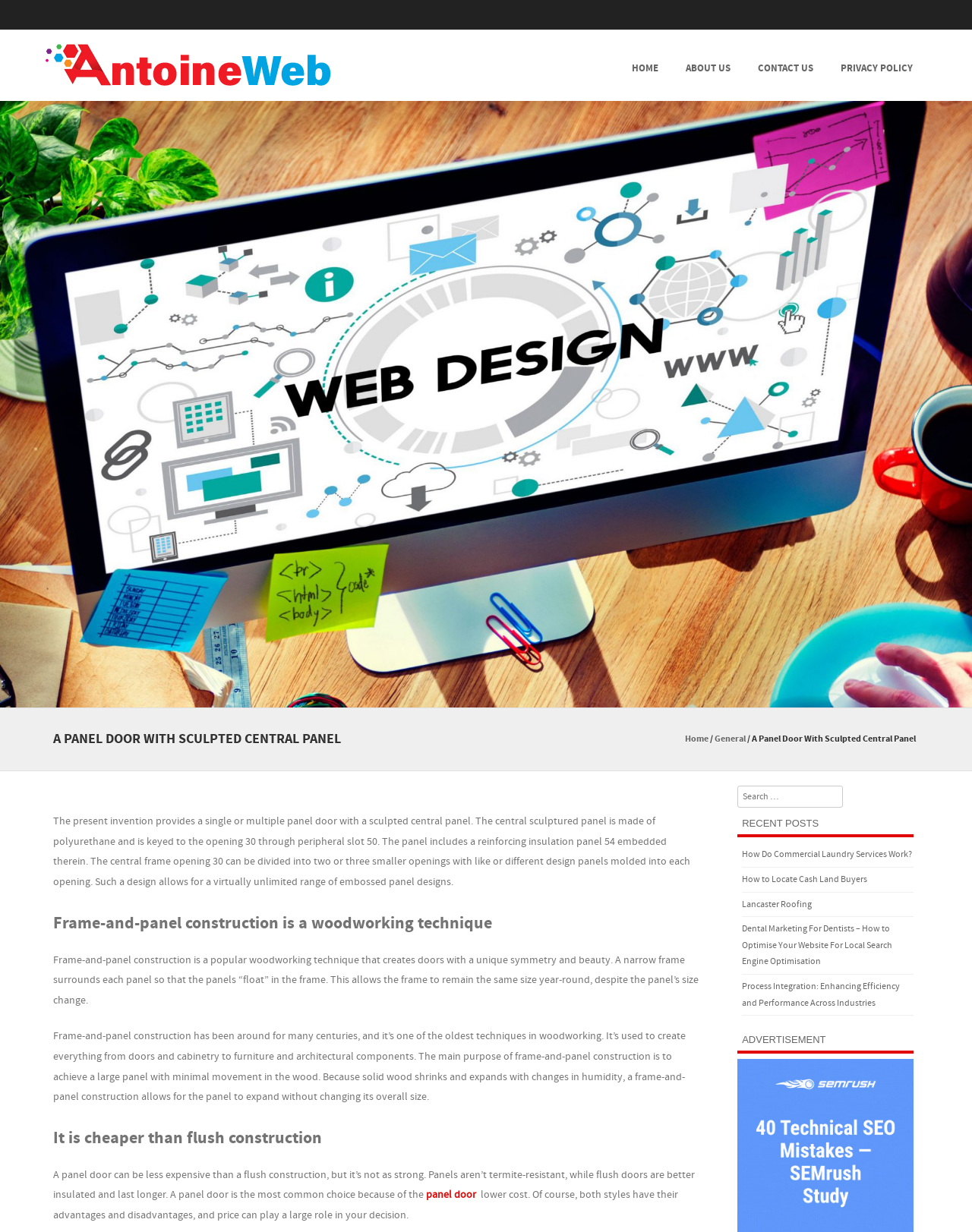Answer briefly with one word or phrase:
What is the type of woodworking technique discussed on this webpage?

Frame-and-panel construction